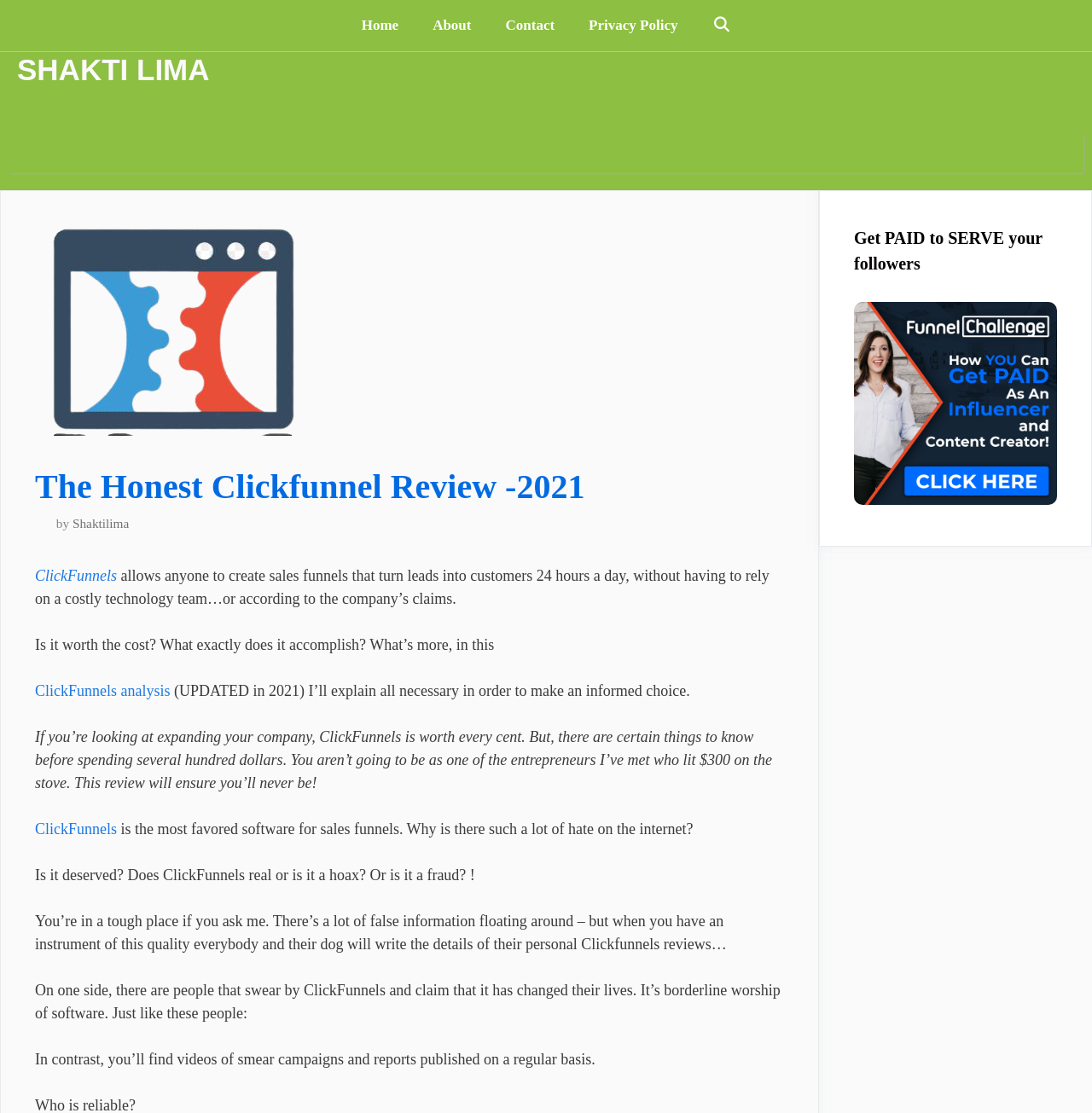For the following element description, predict the bounding box coordinates in the format (top-left x, top-left y, bottom-right x, bottom-right y). All values should be floating point numbers between 0 and 1. Description: aria-label="Open Search Bar"

[0.636, 0.0, 0.685, 0.046]